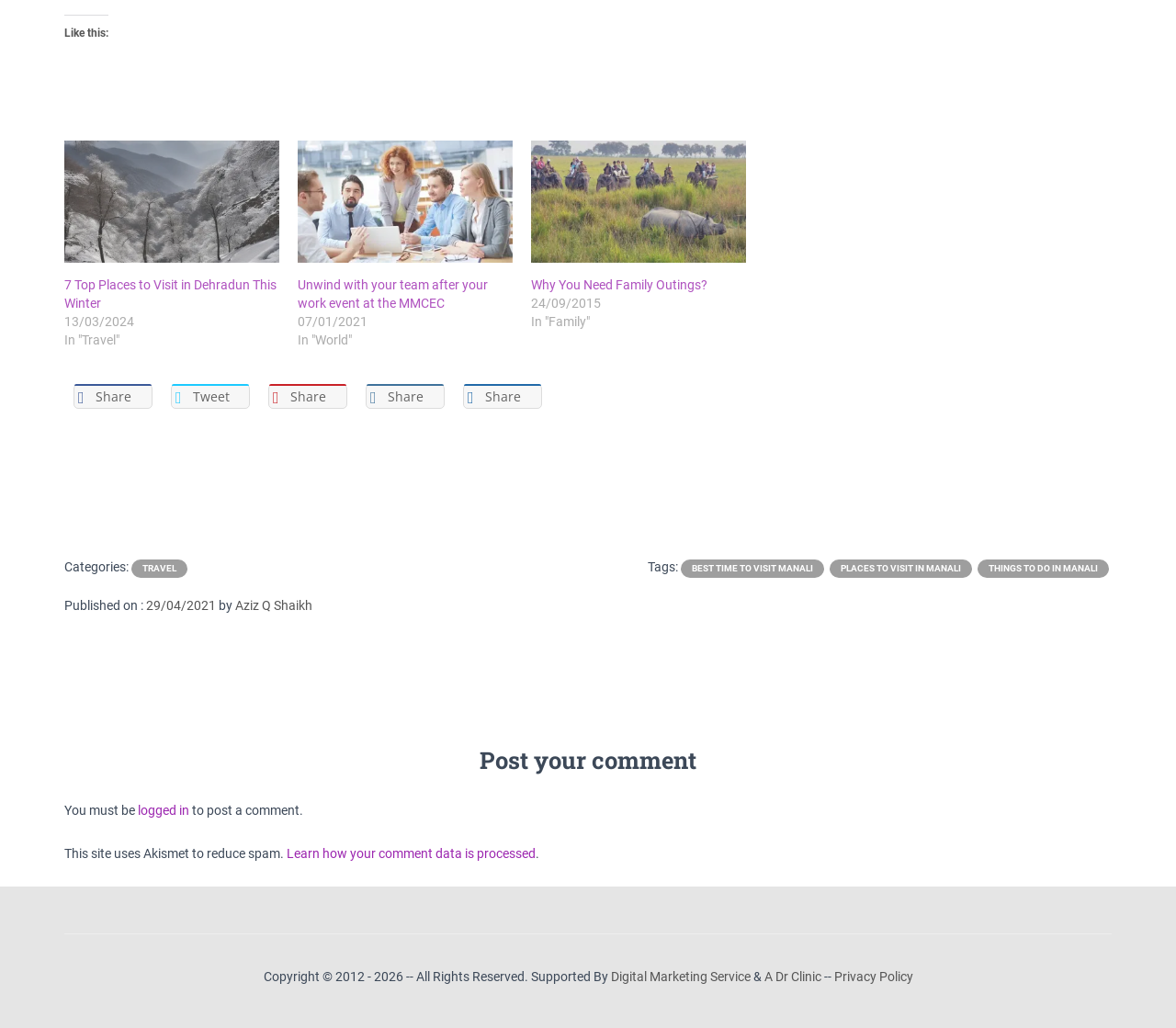Please identify the bounding box coordinates of the element's region that should be clicked to execute the following instruction: "Learn about comment data processing". The bounding box coordinates must be four float numbers between 0 and 1, i.e., [left, top, right, bottom].

[0.244, 0.823, 0.455, 0.837]